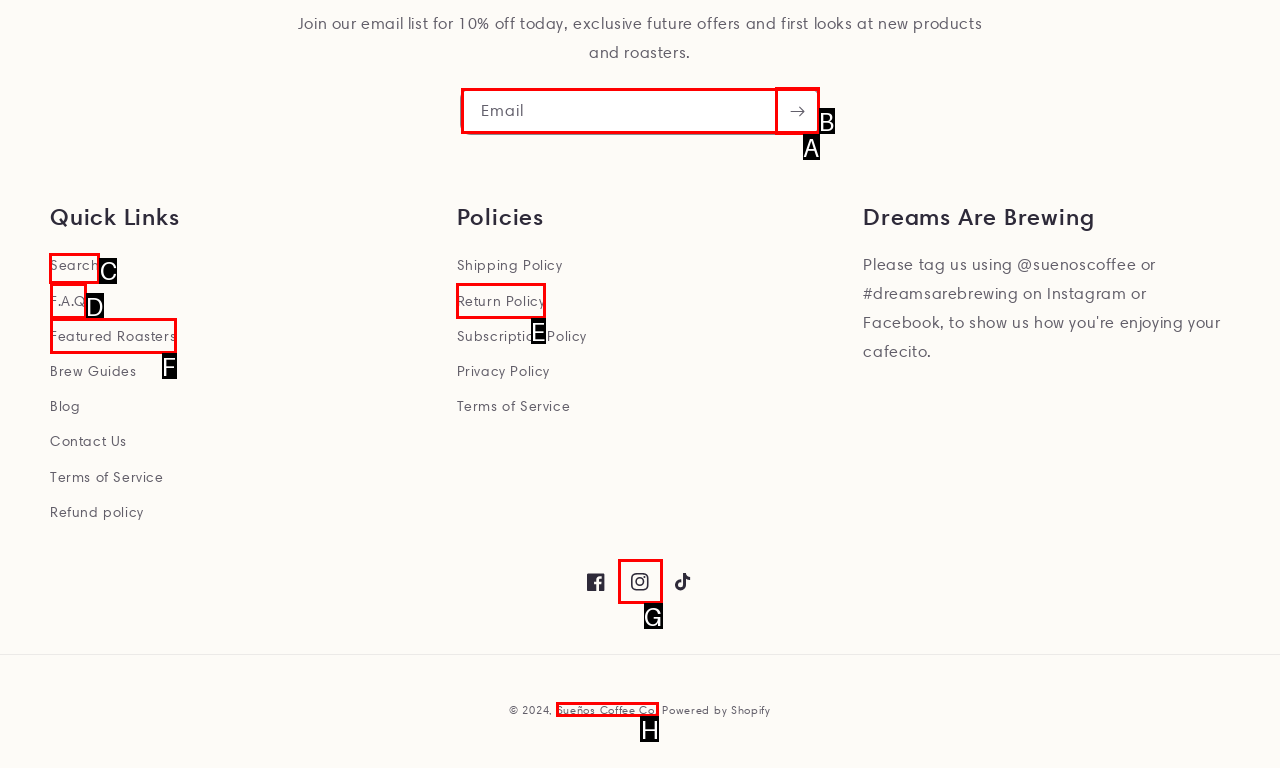Please indicate which option's letter corresponds to the task: Search the website by examining the highlighted elements in the screenshot.

C